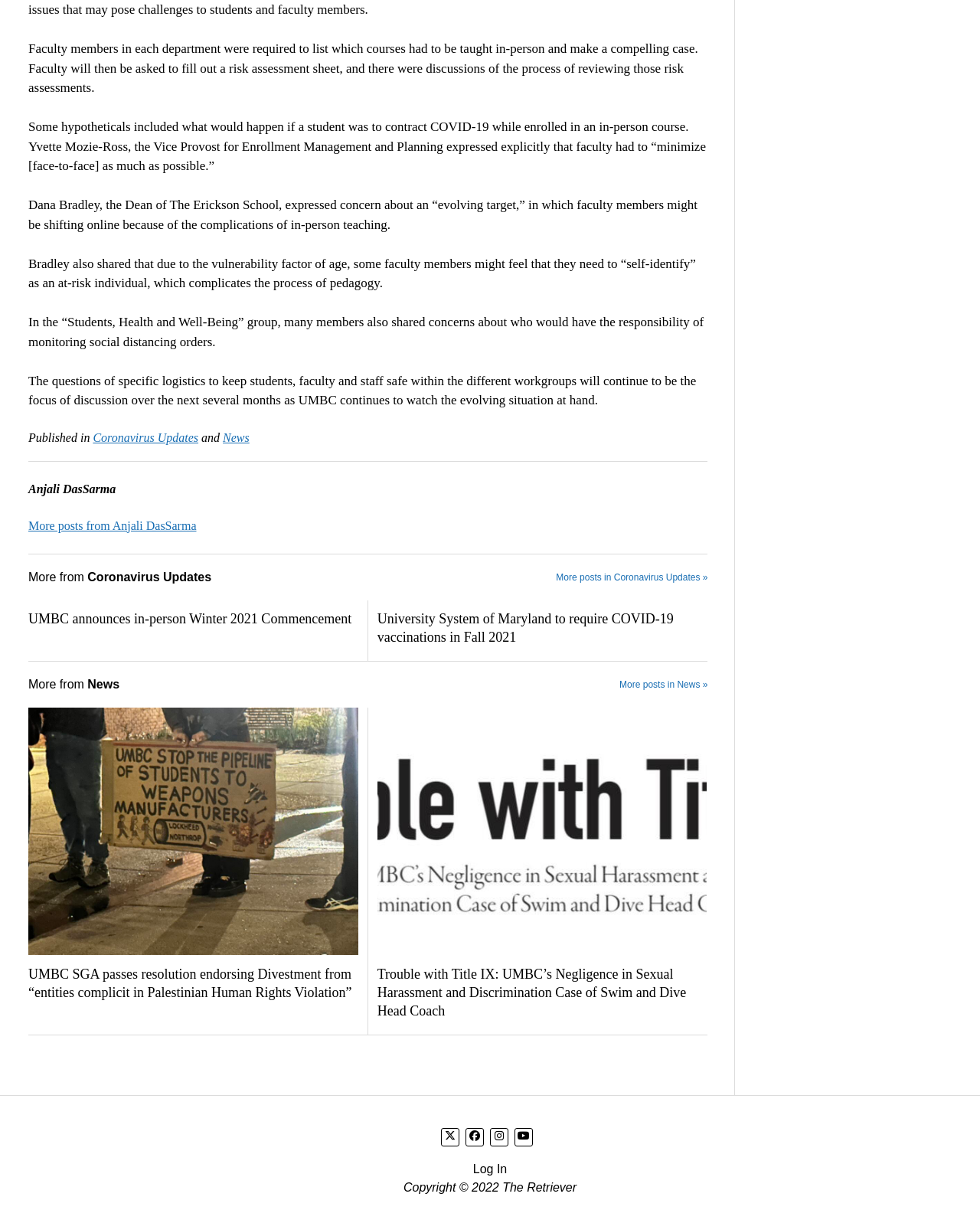What is the name of the author of the article?
Provide an in-depth and detailed explanation in response to the question.

I found the author's name in the StaticText element [417], which says 'Anjali DasSarma'. This is likely the author of the article.